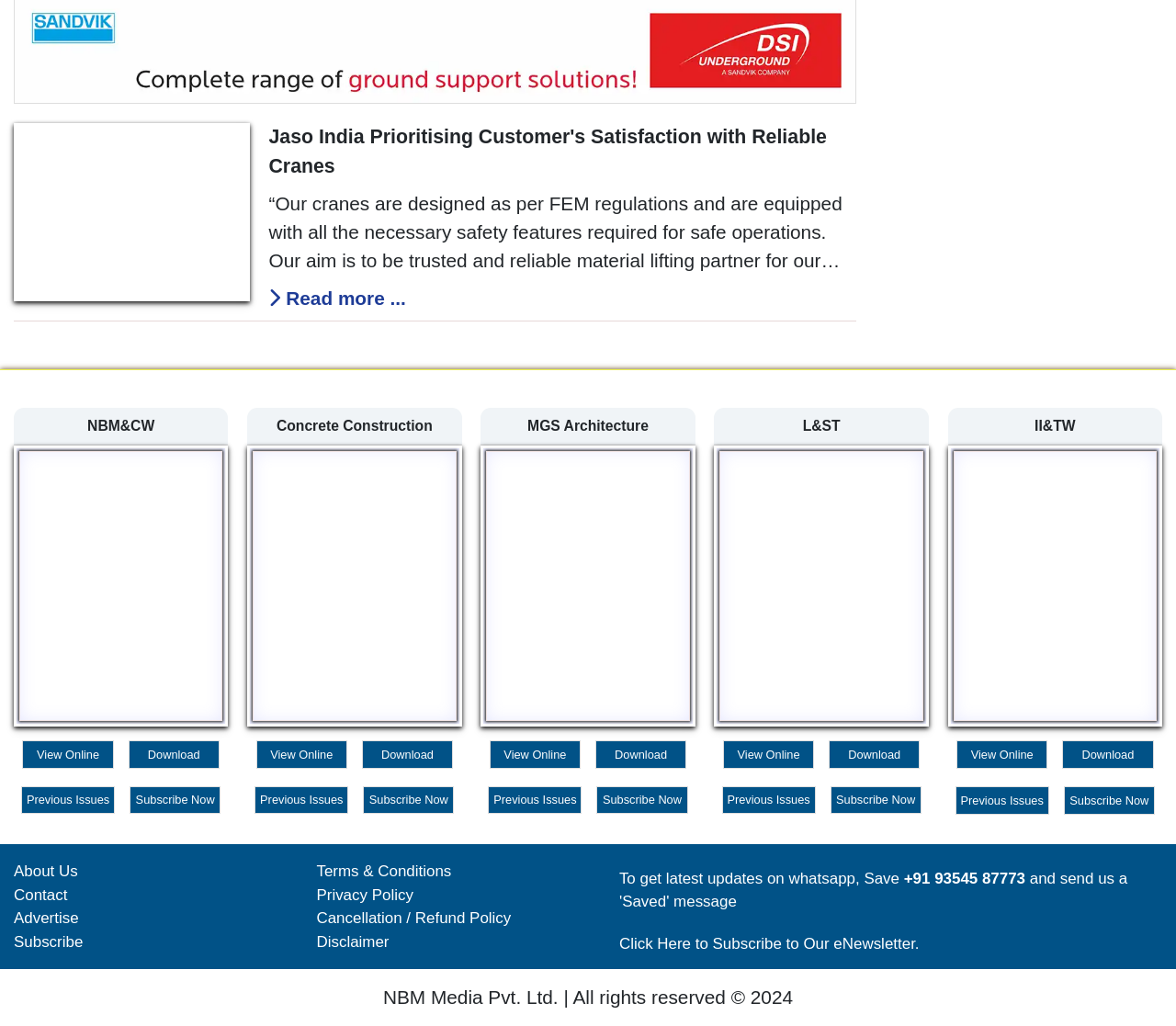Find the bounding box coordinates of the clickable area required to complete the following action: "Subscribe to Concrete Construction".

[0.309, 0.766, 0.386, 0.794]